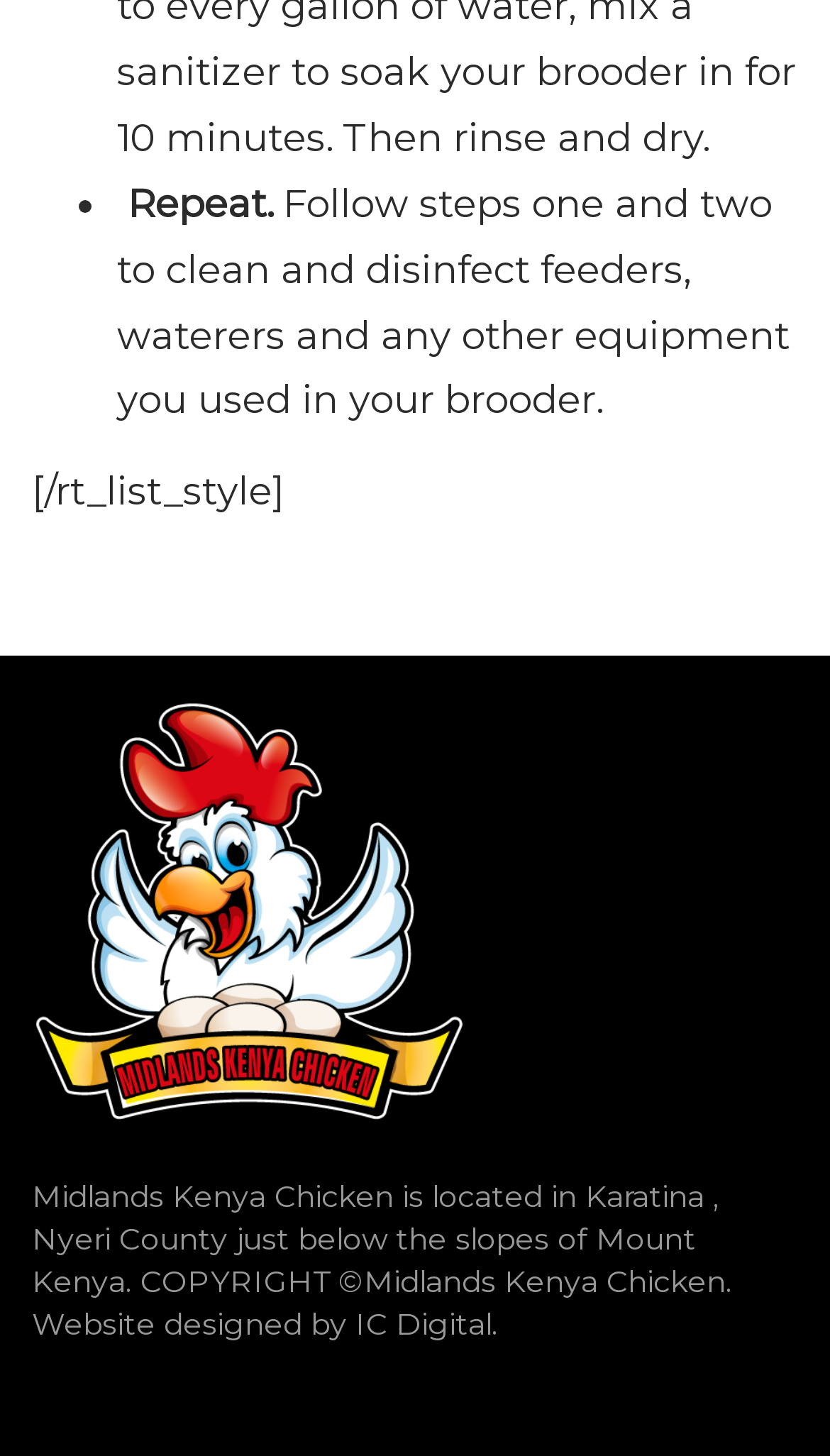Predict the bounding box of the UI element based on the description: "Website designed by IC Digital.". The coordinates should be four float numbers between 0 and 1, formatted as [left, top, right, bottom].

[0.038, 0.896, 0.6, 0.923]